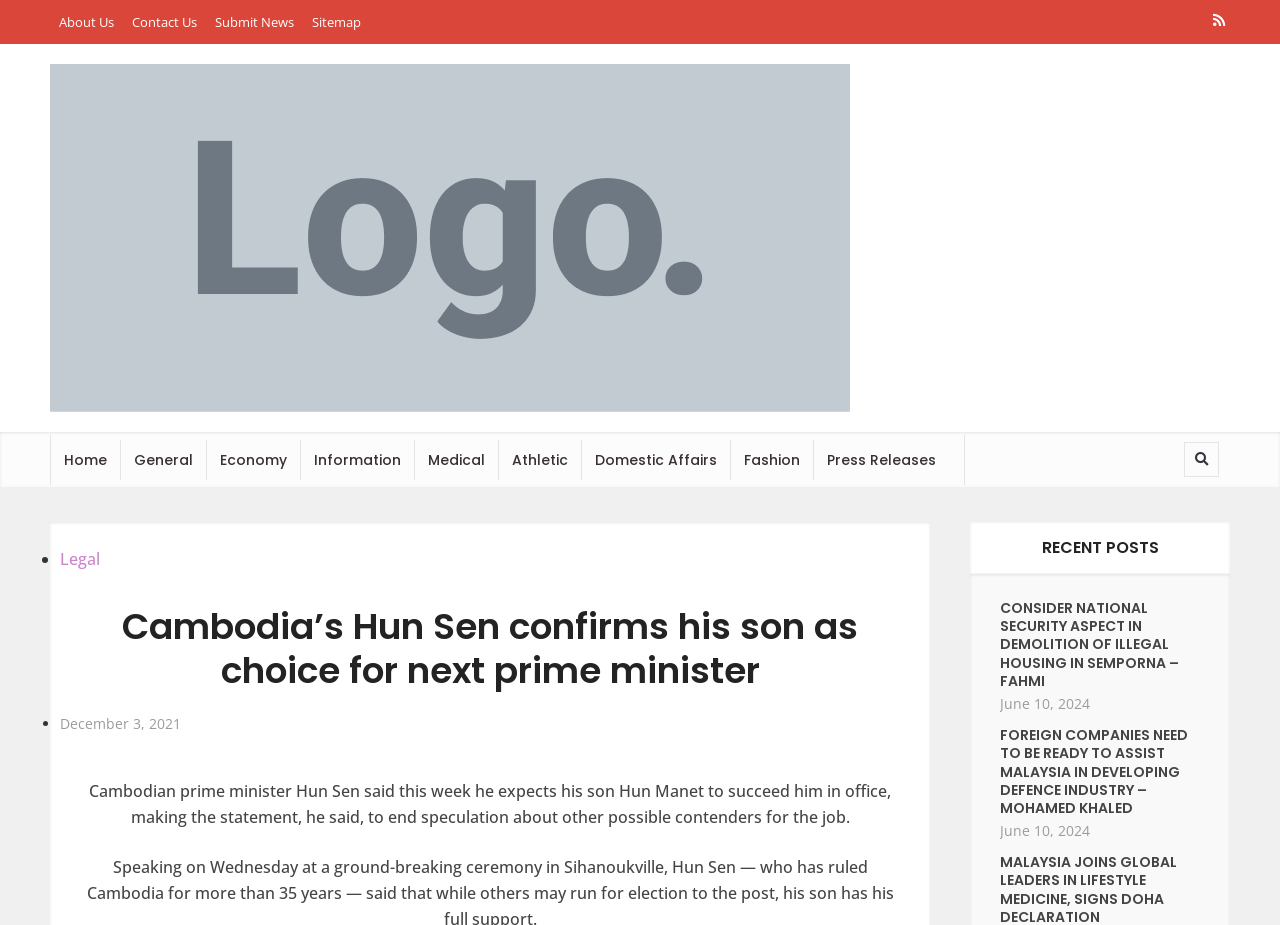What is the purpose of the search bar?
Please give a detailed and elaborate answer to the question.

The search bar is located at the top right corner of the webpage, and it has a button labeled 'Search'. This suggests that the purpose of the search bar is to allow users to search for specific content within the website.